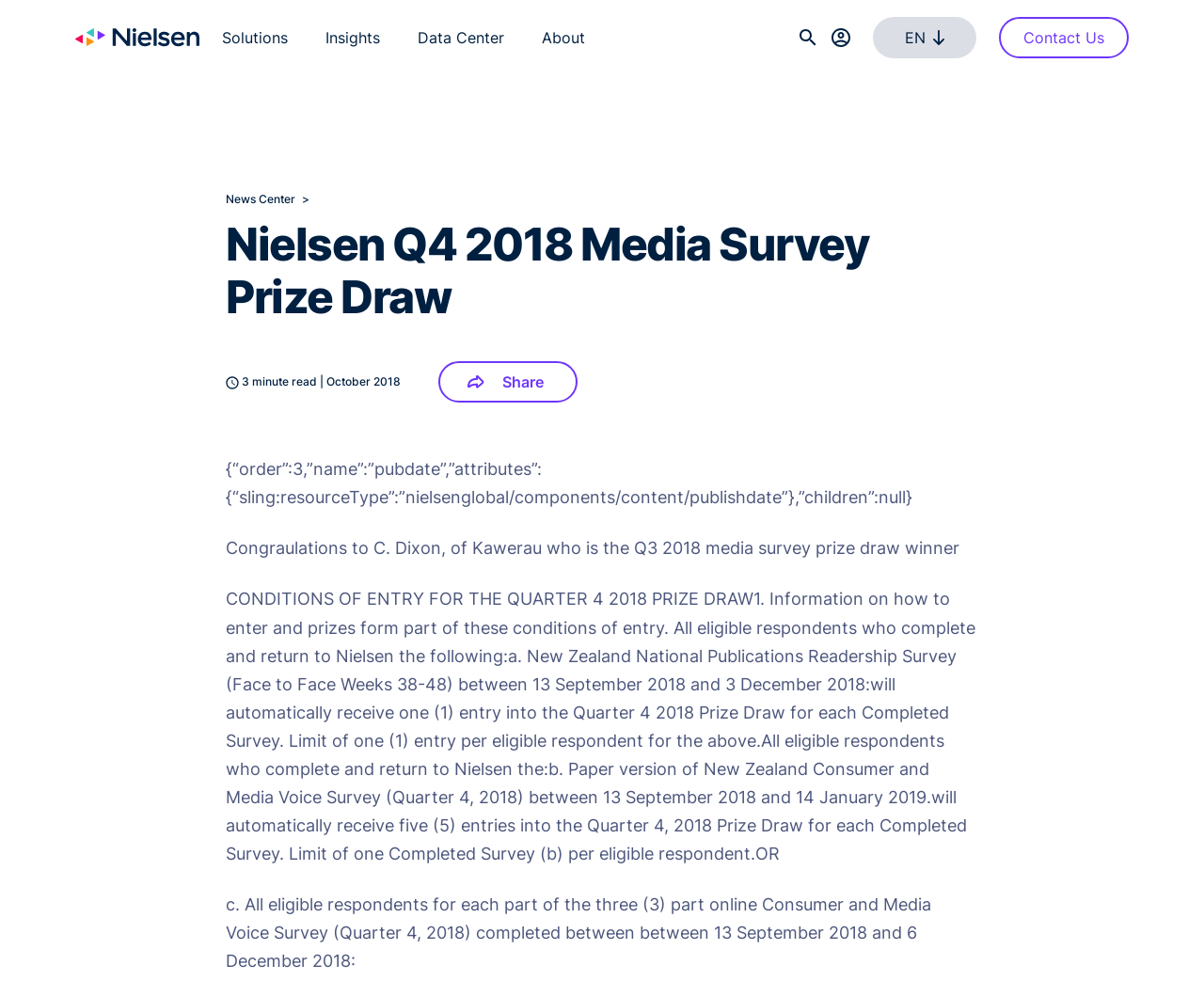Locate the bounding box coordinates of the element that needs to be clicked to carry out the instruction: "Click the Solutions button". The coordinates should be given as four float numbers ranging from 0 to 1, i.e., [left, top, right, bottom].

[0.184, 0.026, 0.239, 0.049]